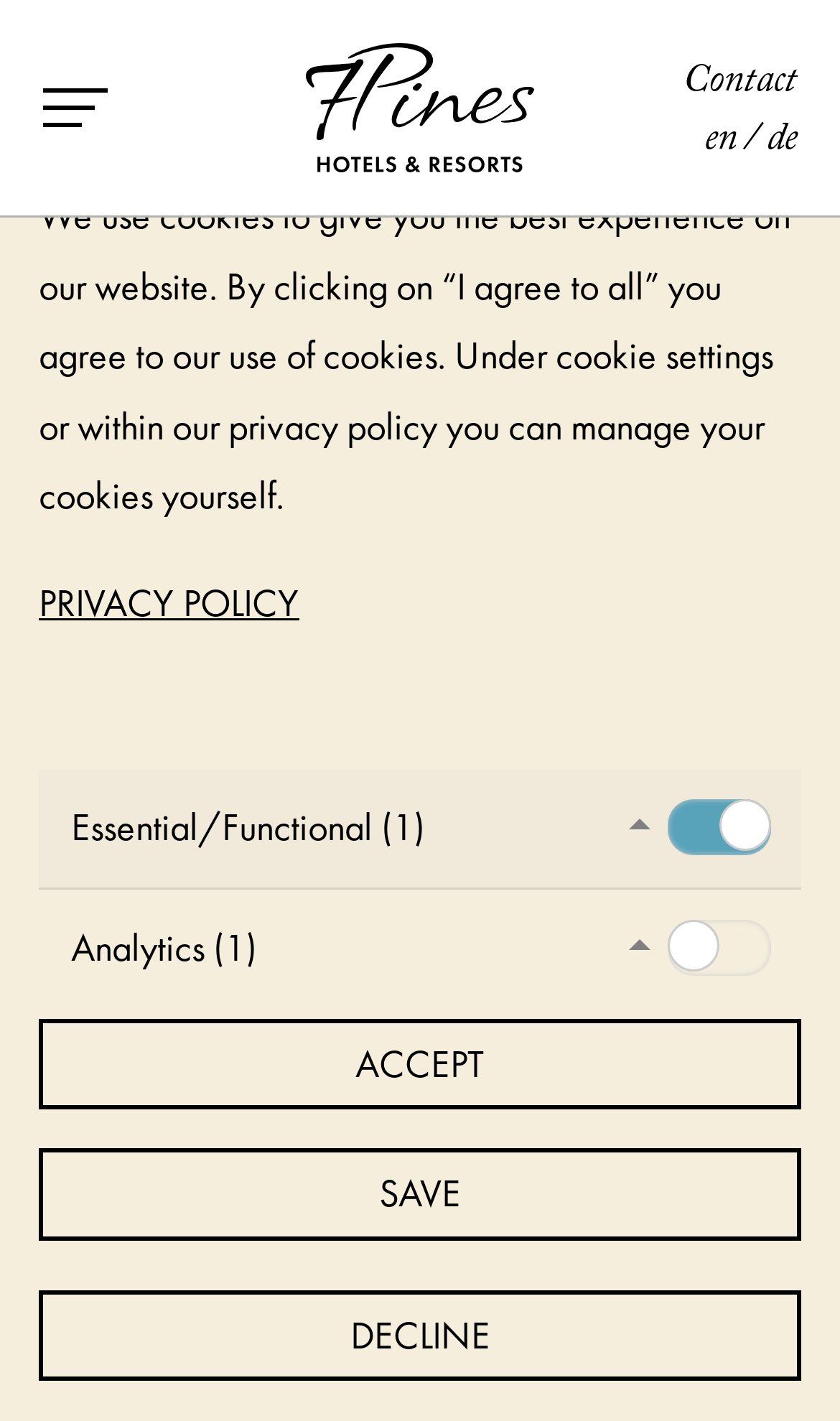Identify the bounding box coordinates necessary to click and complete the given instruction: "Contact 7Pines".

[0.813, 0.044, 0.949, 0.071]